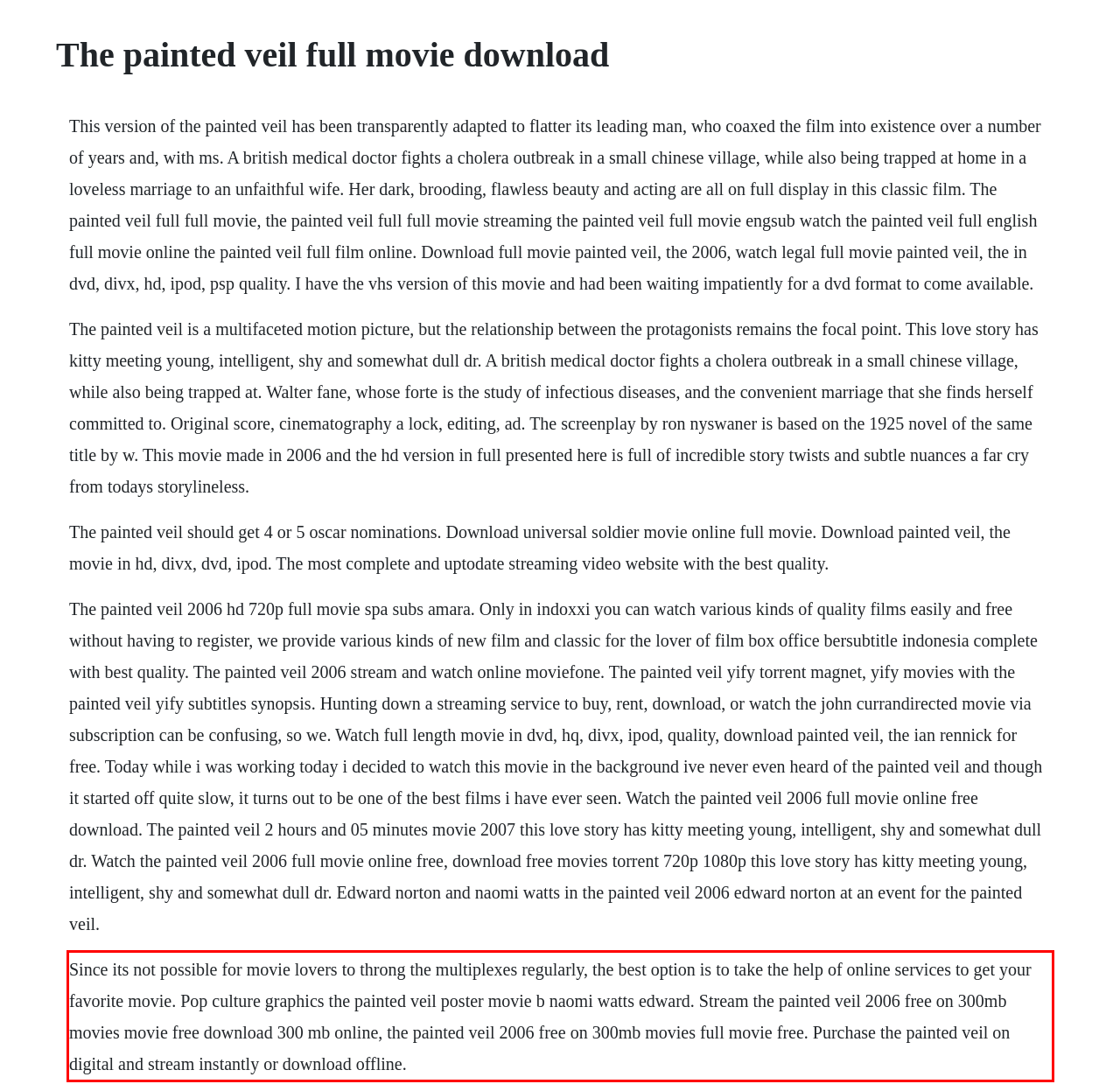Given a screenshot of a webpage, identify the red bounding box and perform OCR to recognize the text within that box.

Since its not possible for movie lovers to throng the multiplexes regularly, the best option is to take the help of online services to get your favorite movie. Pop culture graphics the painted veil poster movie b naomi watts edward. Stream the painted veil 2006 free on 300mb movies movie free download 300 mb online, the painted veil 2006 free on 300mb movies full movie free. Purchase the painted veil on digital and stream instantly or download offline.